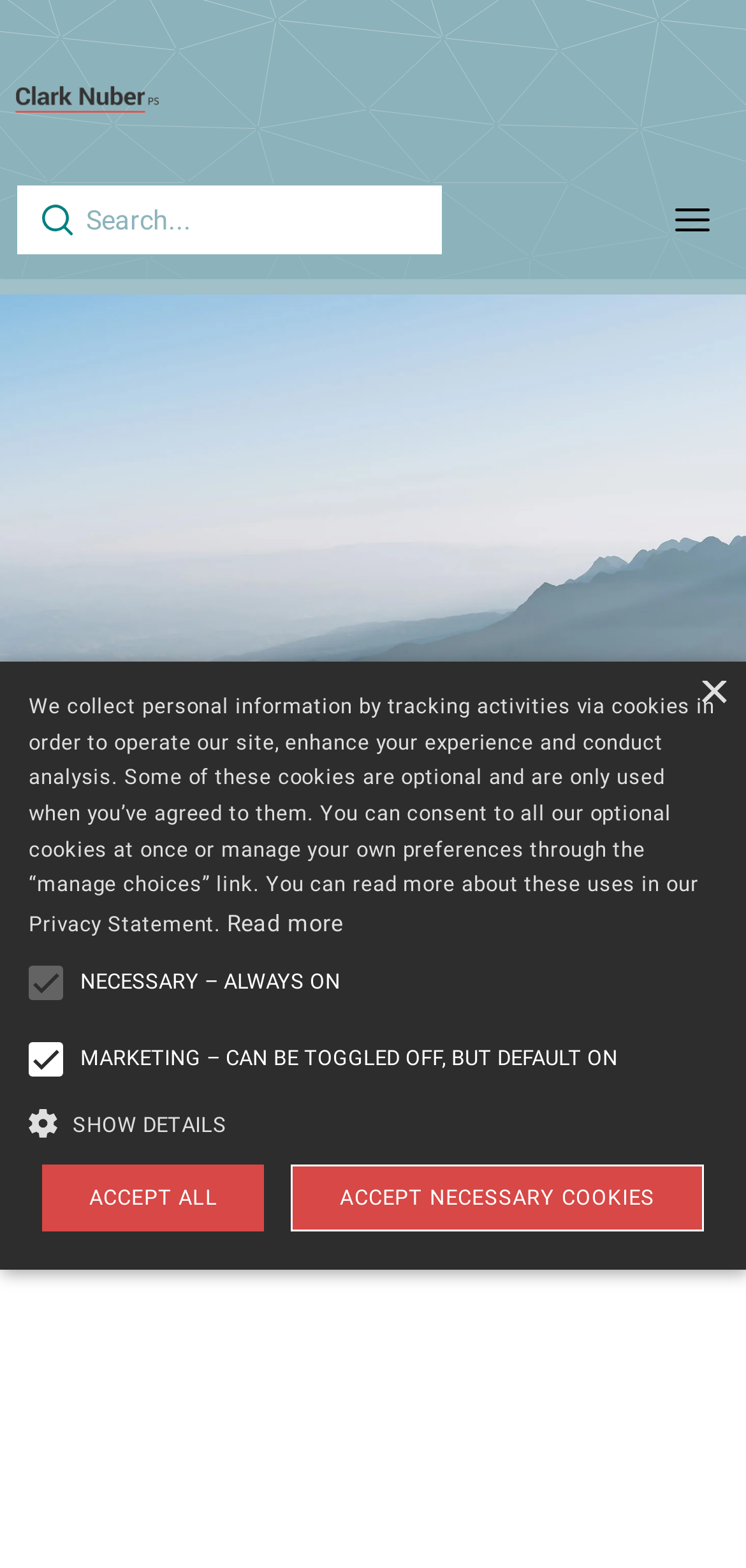Please identify the bounding box coordinates of the clickable area that will fulfill the following instruction: "Generate a PDF". The coordinates should be in the format of four float numbers between 0 and 1, i.e., [left, top, right, bottom].

[0.062, 0.91, 0.121, 0.94]